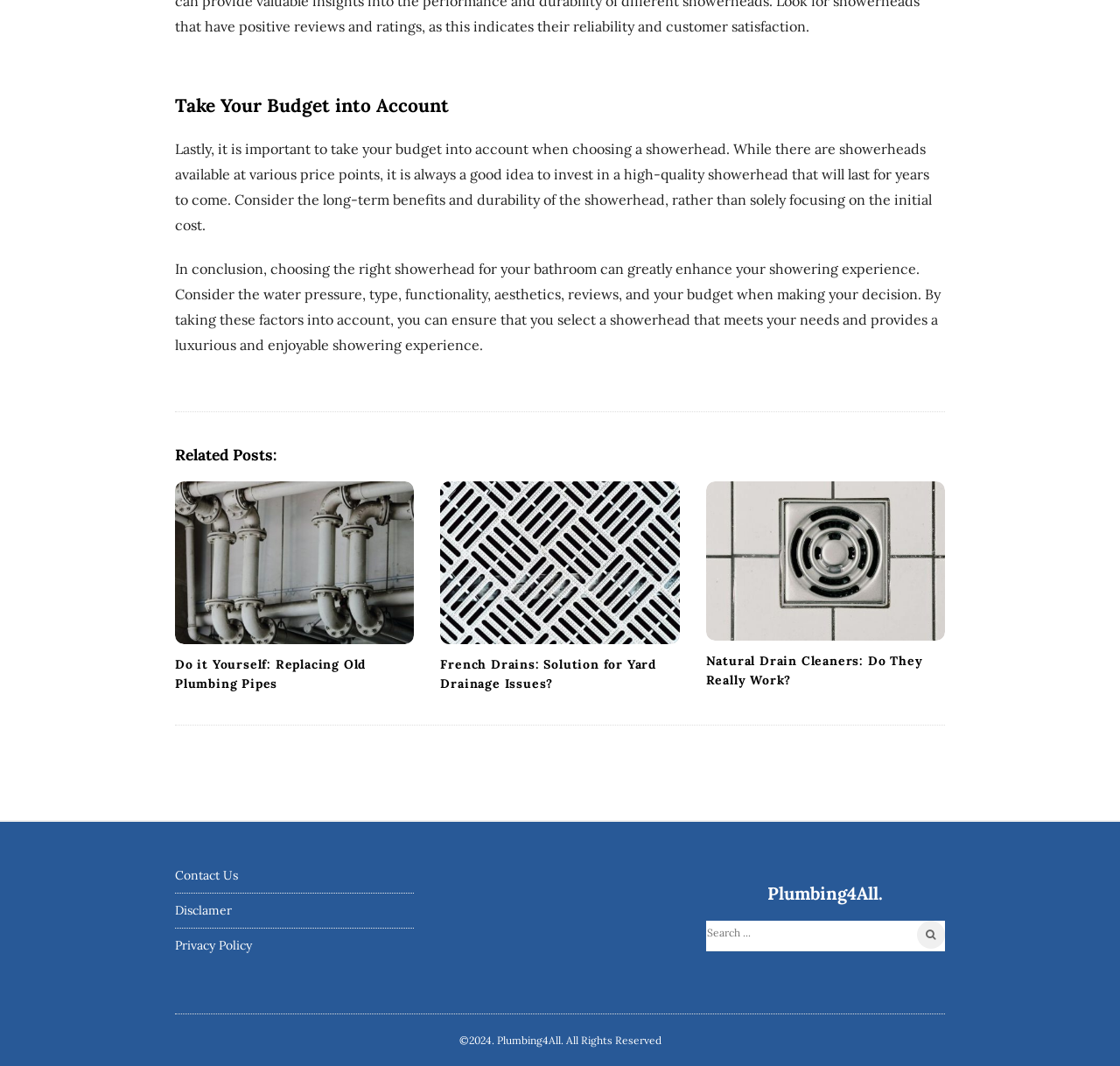Determine the bounding box coordinates for the area that needs to be clicked to fulfill this task: "Click on 'Pipes - grayscale photography of metal pipes'". The coordinates must be given as four float numbers between 0 and 1, i.e., [left, top, right, bottom].

[0.156, 0.452, 0.37, 0.605]